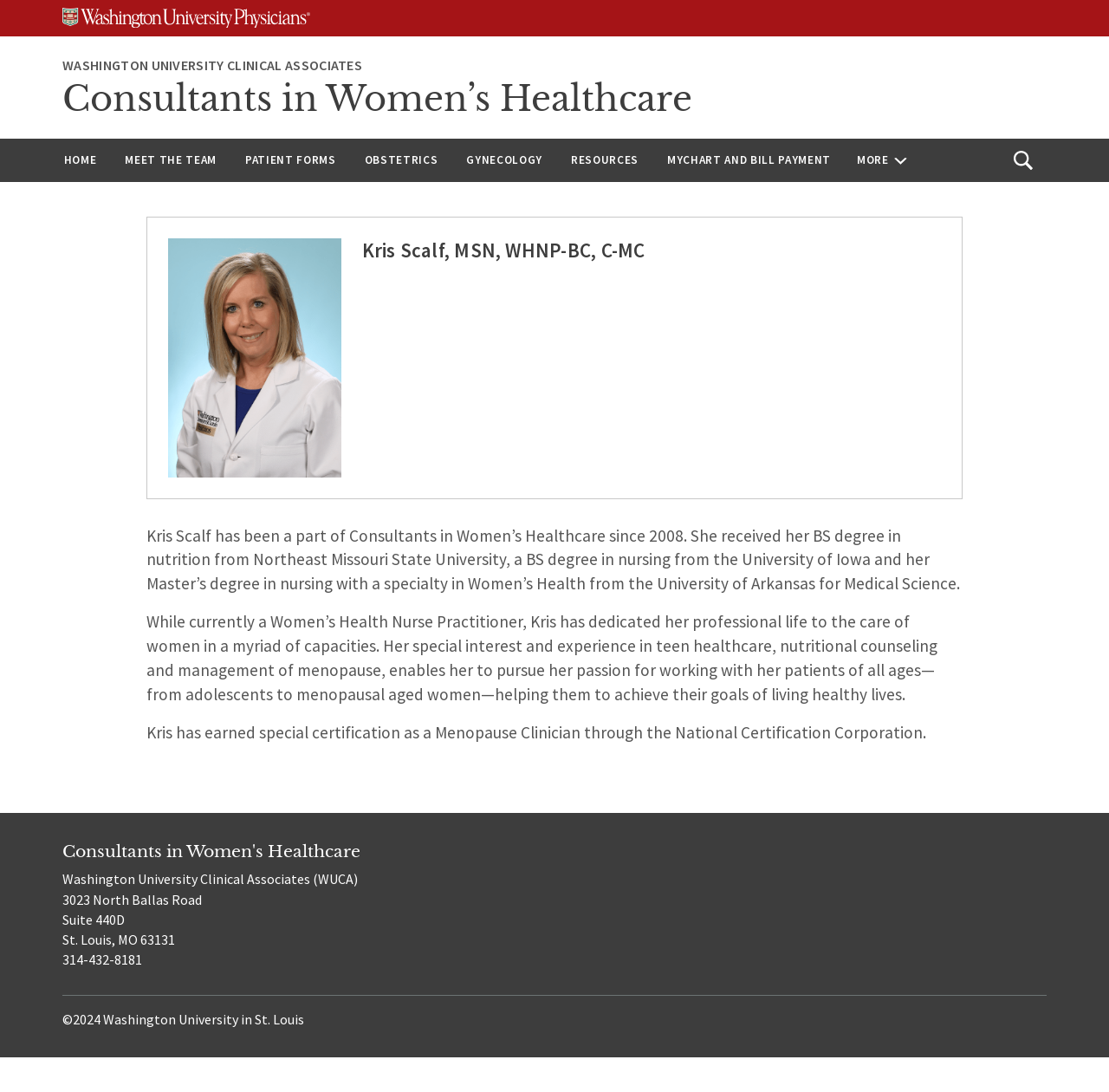Answer the following query concisely with a single word or phrase:
What is the phone number of Consultants in Women's Healthcare?

314-432-8181